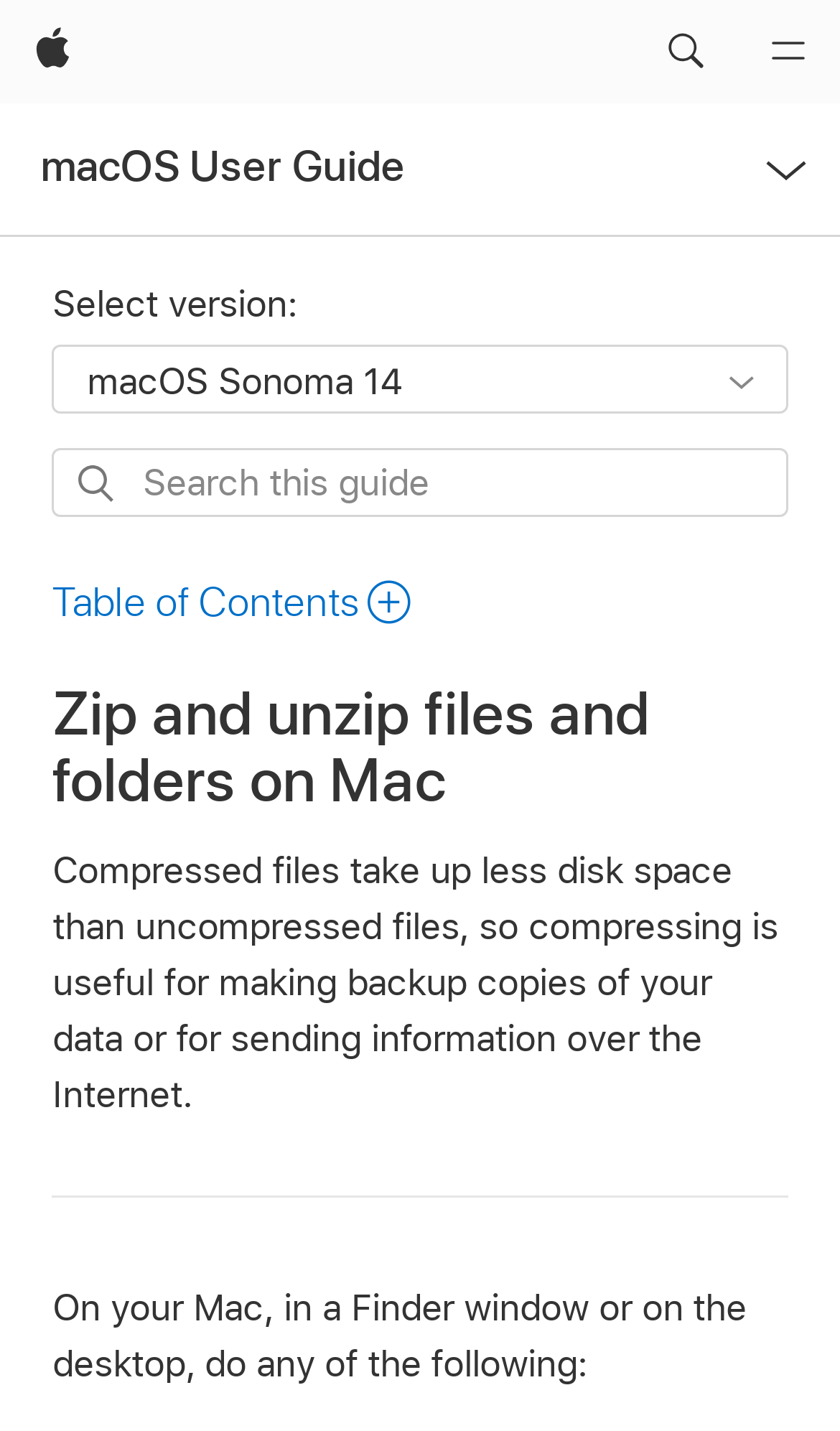Identify and provide the title of the webpage.

Zip and unzip files and folders on Mac